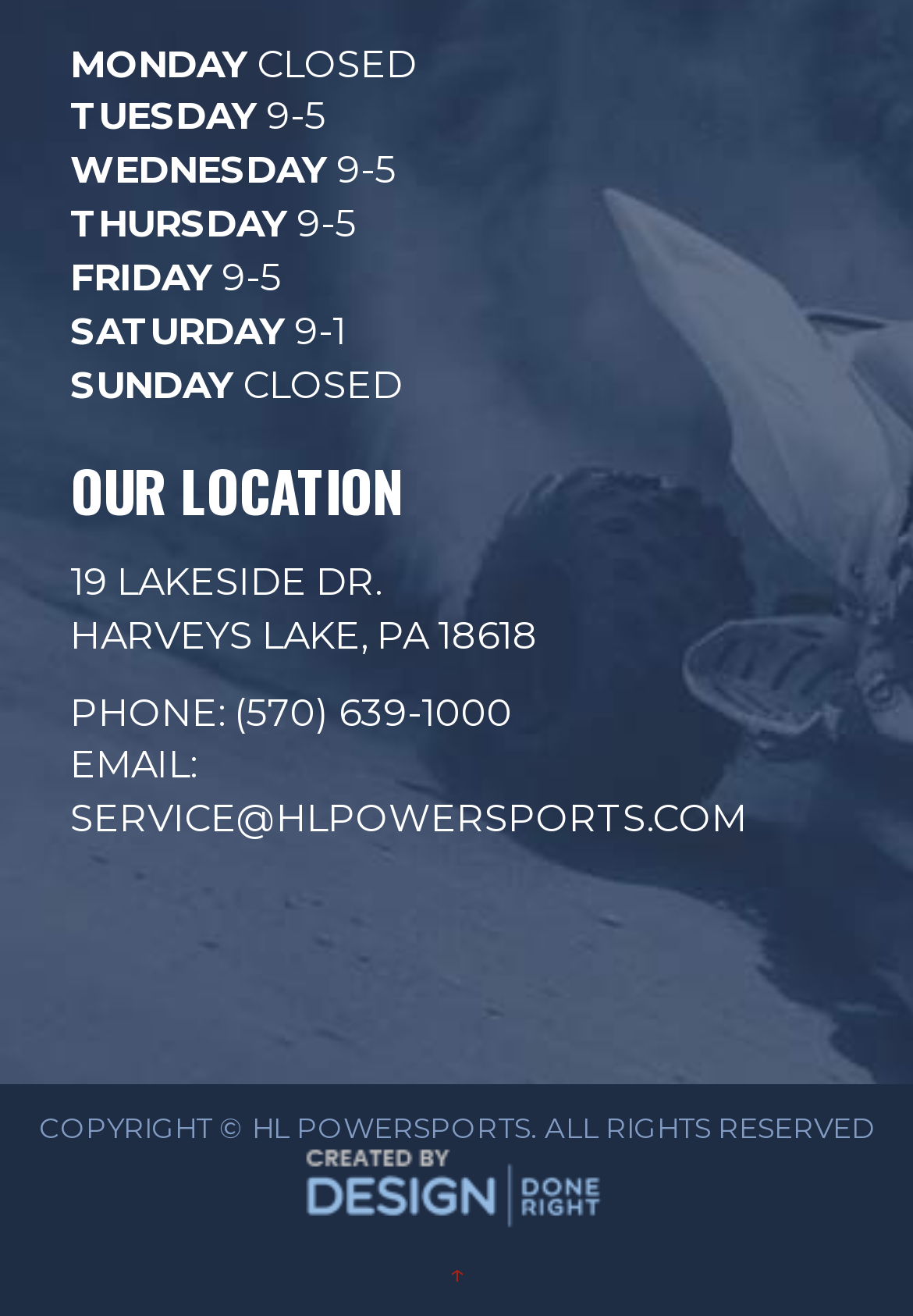Based on the image, please respond to the question with as much detail as possible:
Is the business open on Sundays?

I found the StaticText element 'SUNDAY' followed by 'CLOSED', indicating that the business is not open on Sundays.